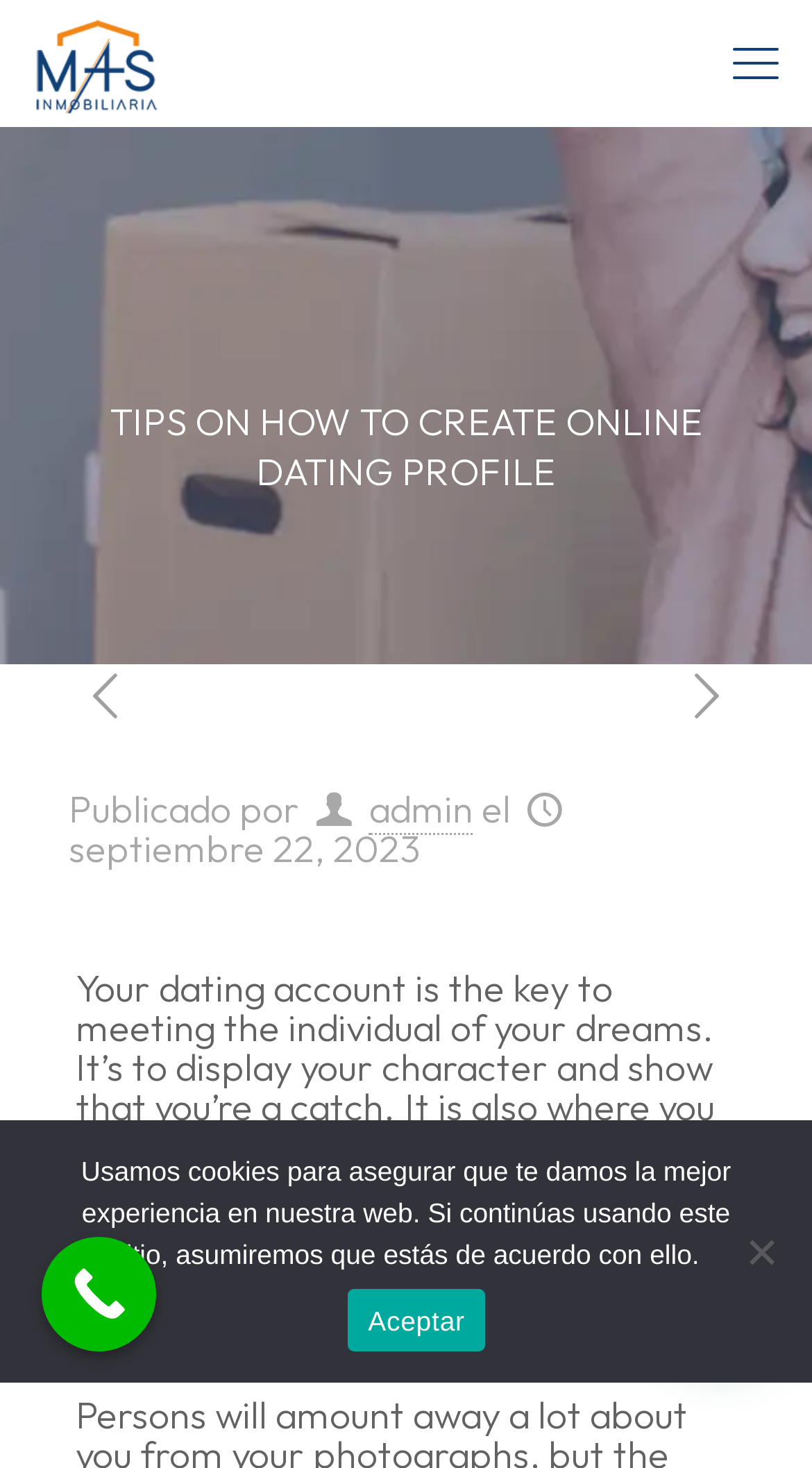Who published the article?
Using the image, give a concise answer in the form of a single word or short phrase.

admin